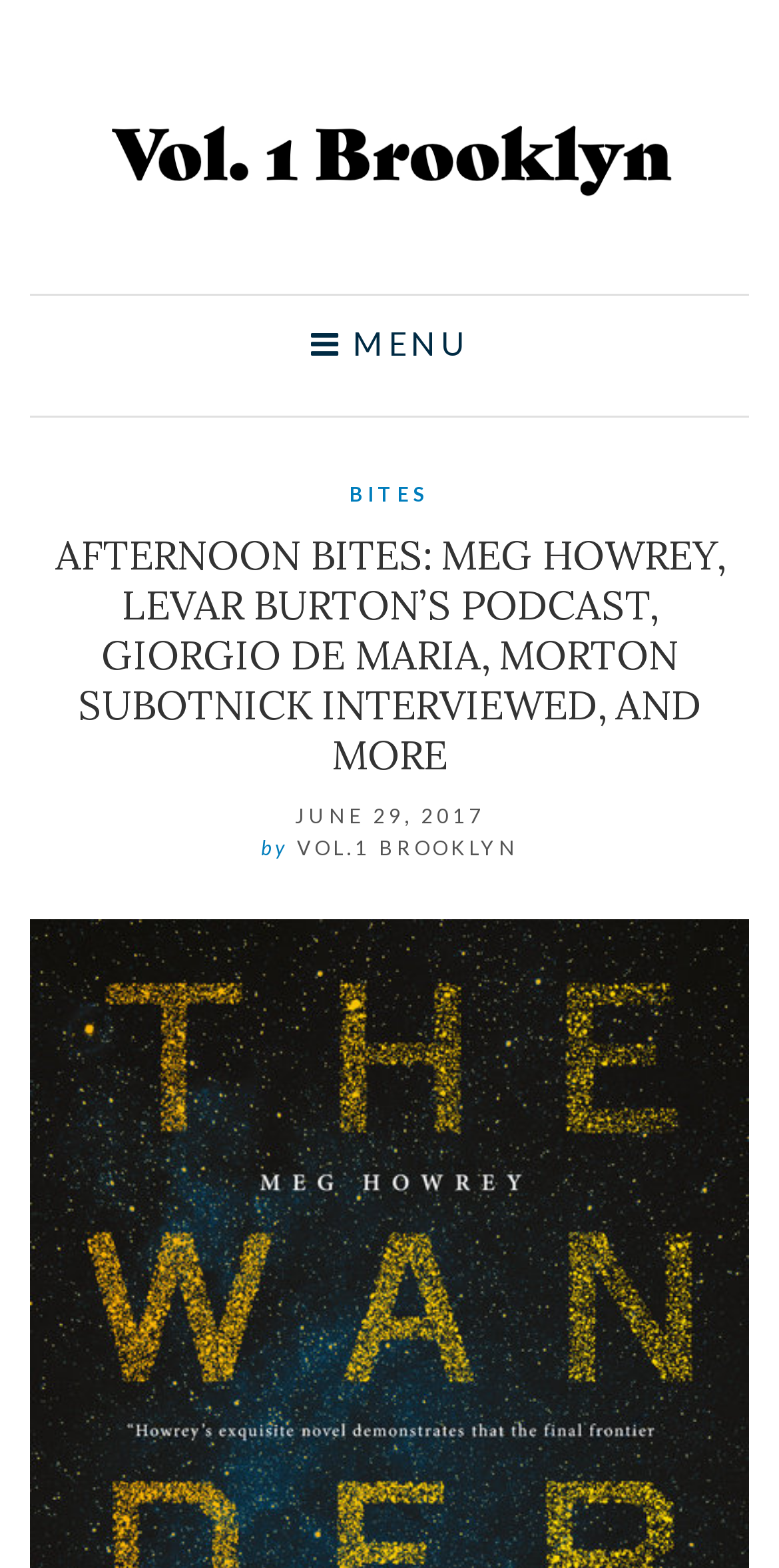What is the name of the website?
Kindly give a detailed and elaborate answer to the question.

The name of the website can be determined by looking at the top-left corner of the webpage, where the logo 'Vol. 1 Brooklyn' is displayed, which is also a link.